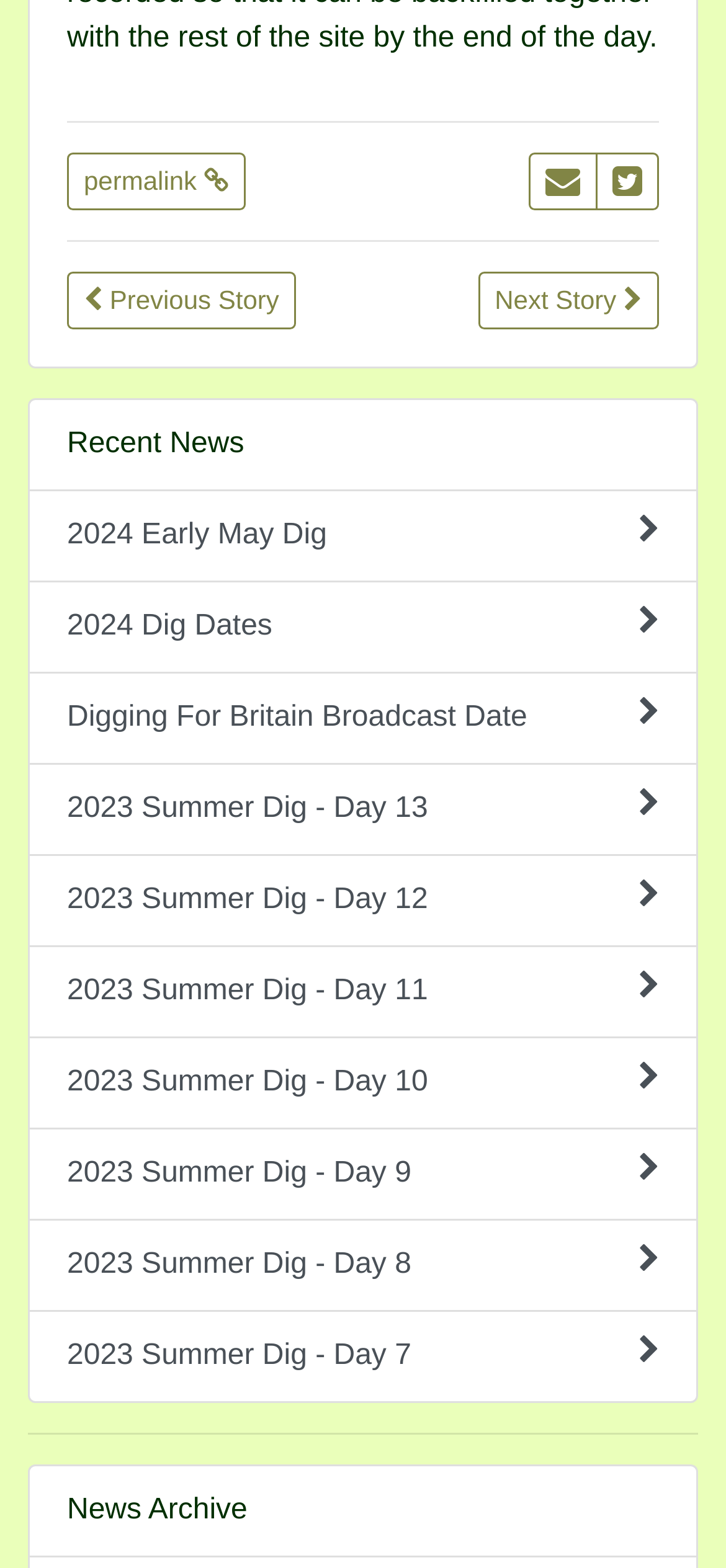Based on the description "permalink", find the bounding box of the specified UI element.

[0.092, 0.098, 0.337, 0.134]